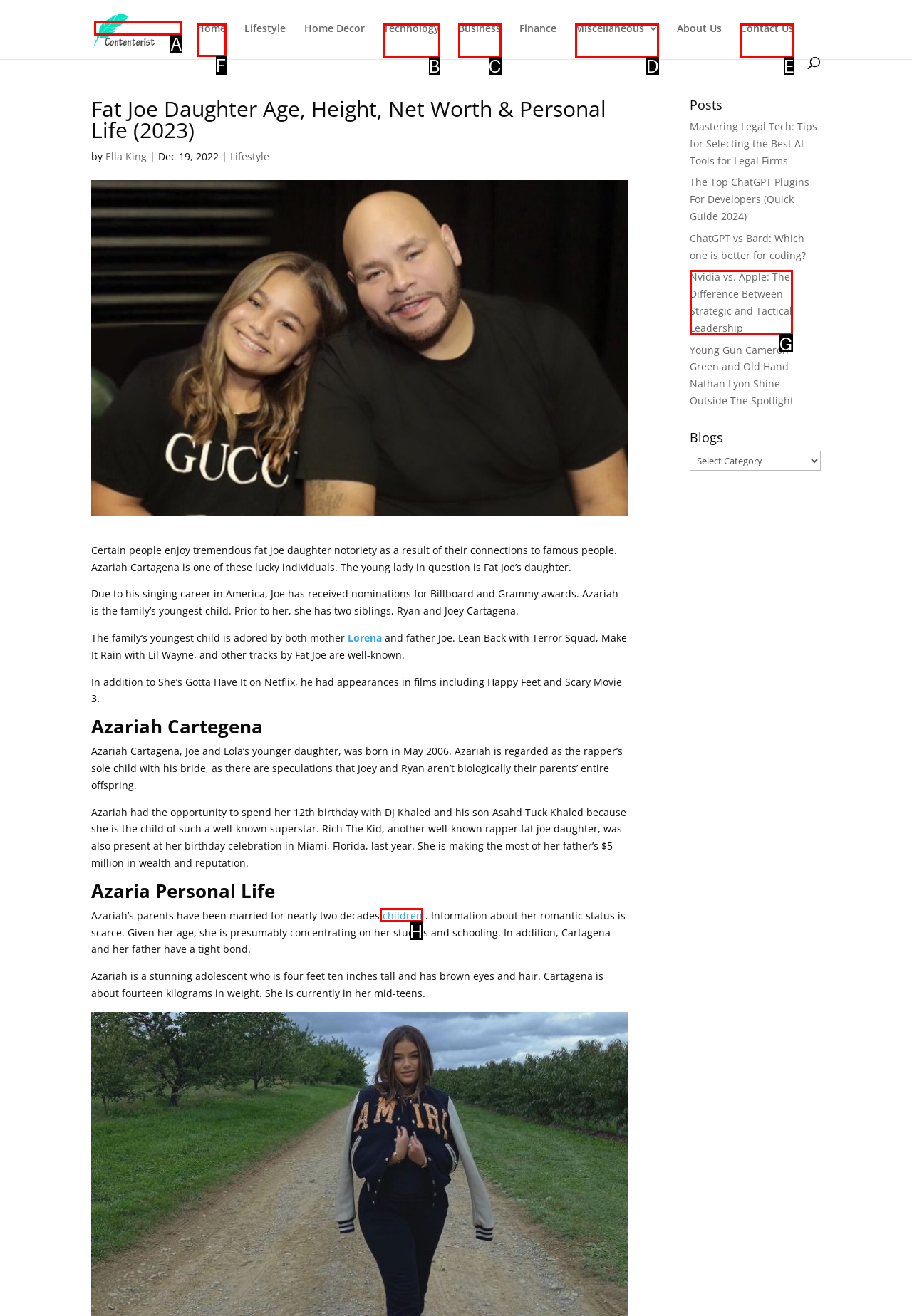Indicate the HTML element that should be clicked to perform the task: go to Home page Reply with the letter corresponding to the chosen option.

F